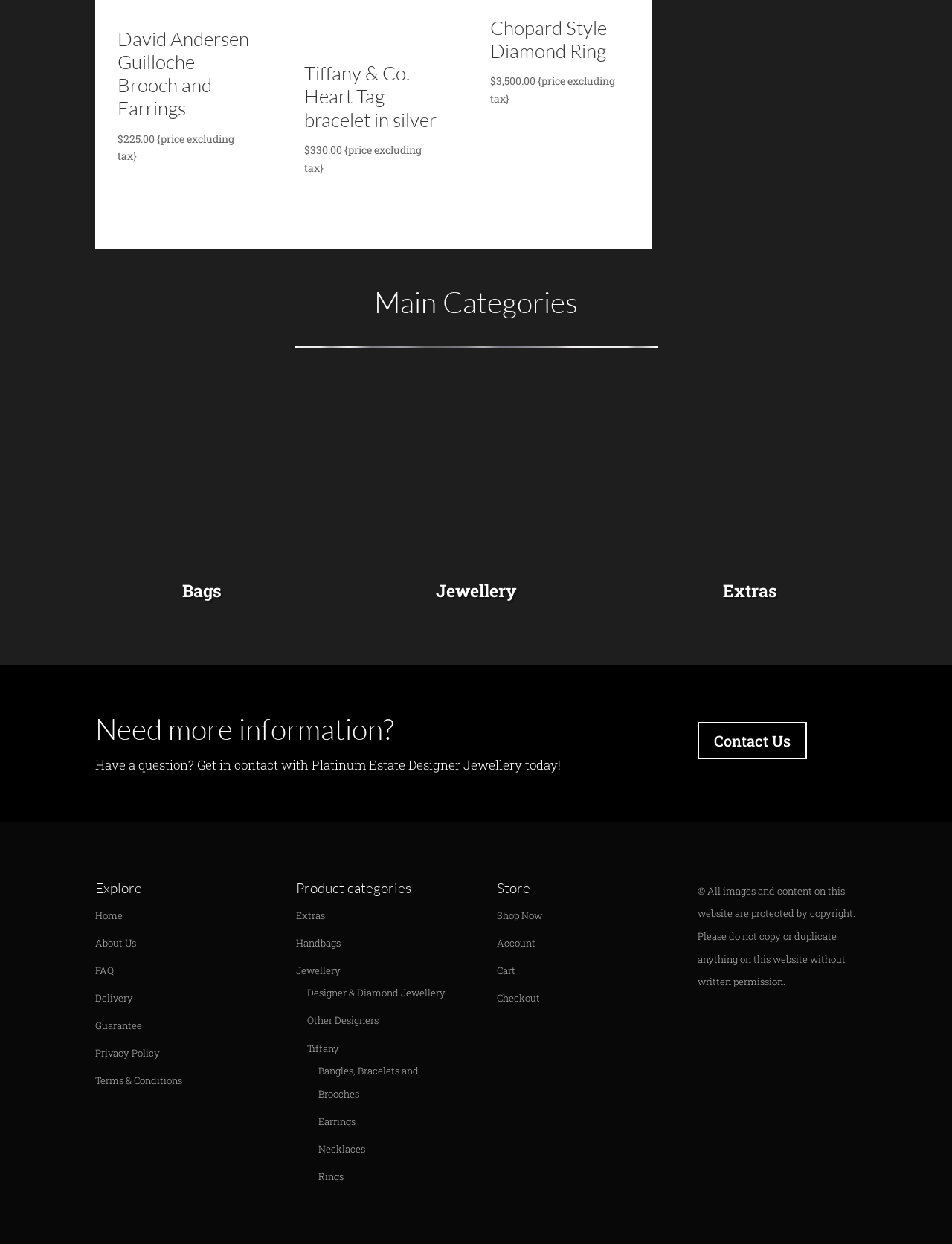What are the main categories on this website?
Answer the question using a single word or phrase, according to the image.

Bags, Jewellery, Extras